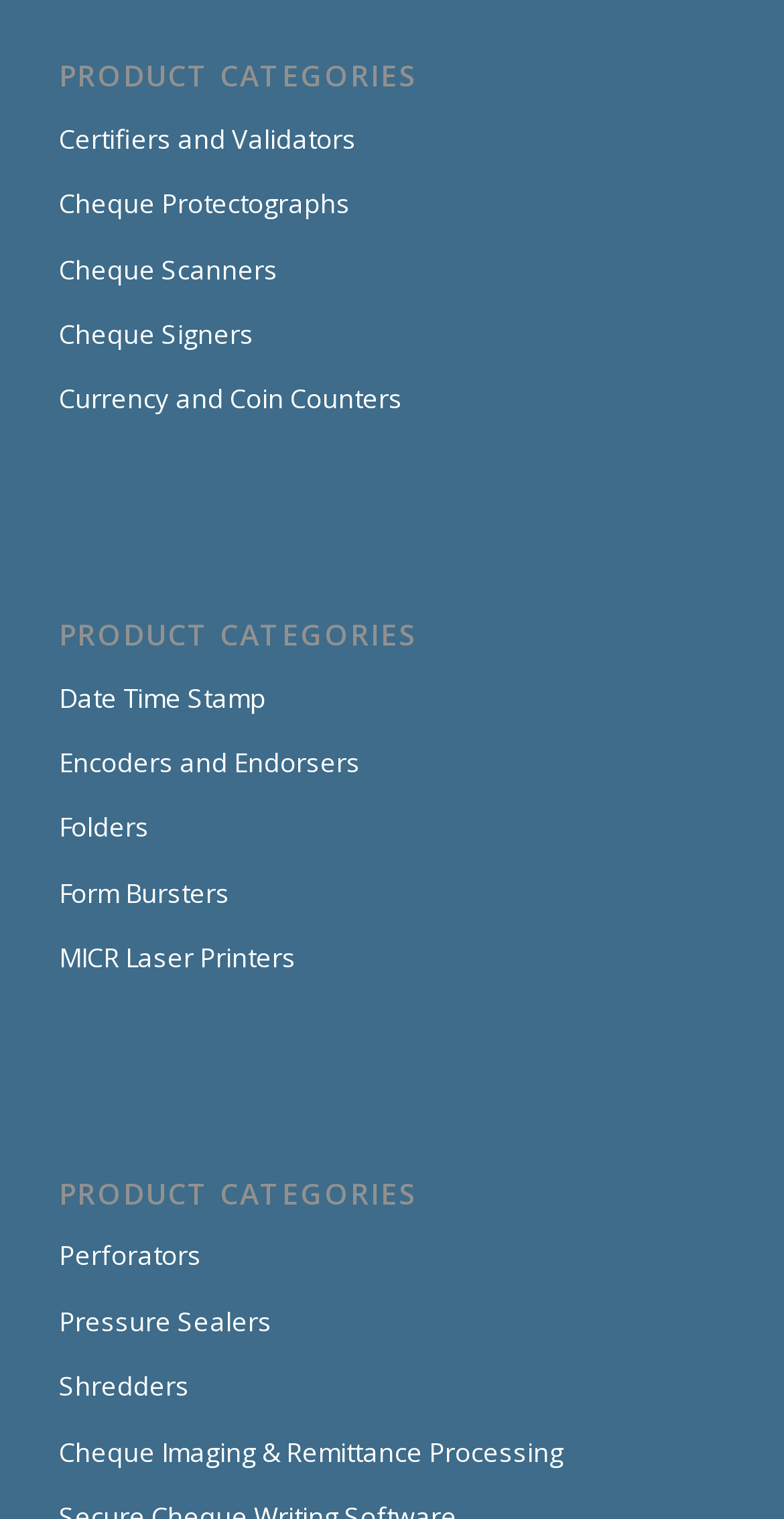How many 'PRODUCT CATEGORIES' headings are there? Analyze the screenshot and reply with just one word or a short phrase.

3